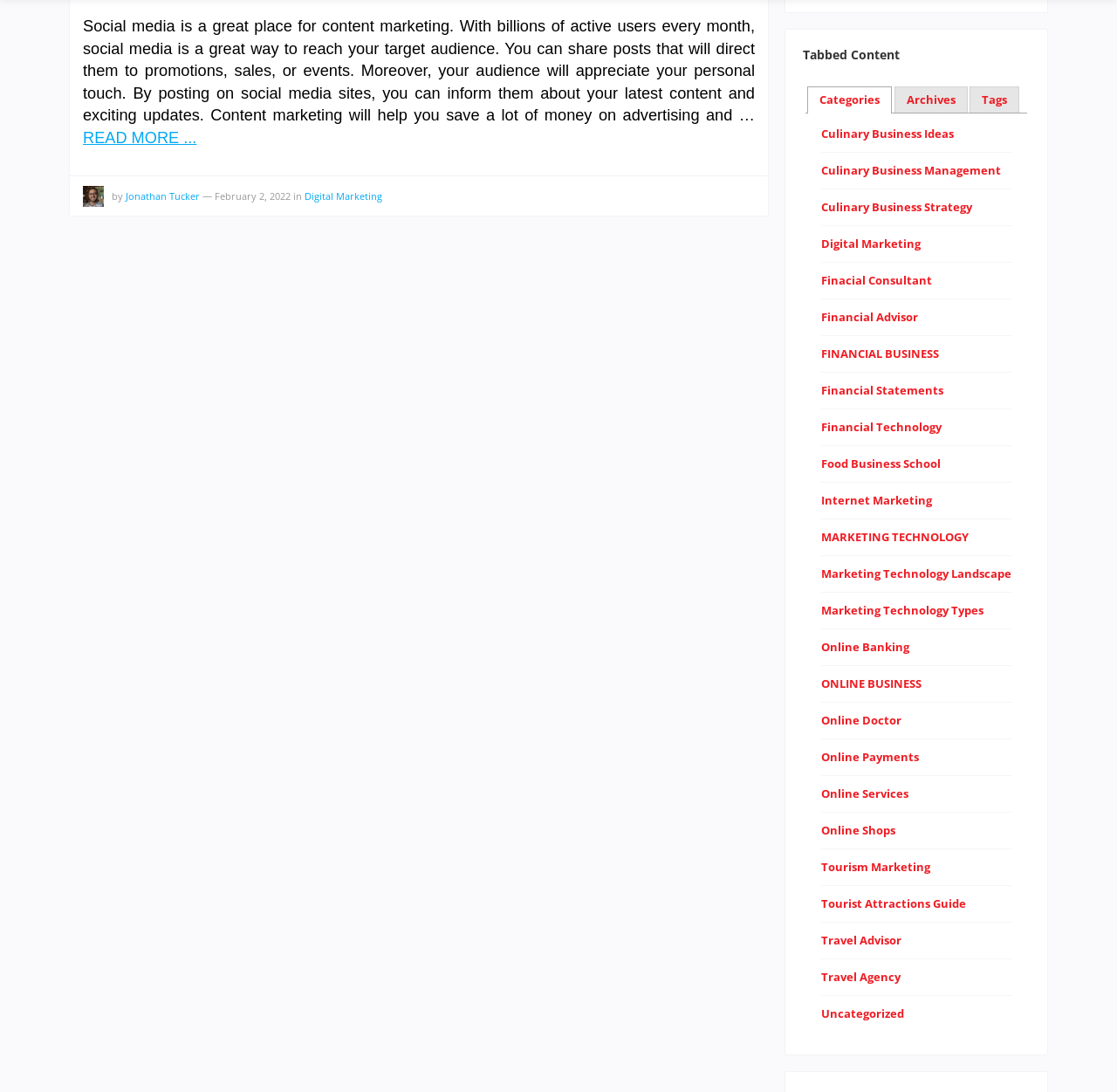Please determine the bounding box coordinates for the element that should be clicked to follow these instructions: "Explore the Culinary Business Ideas link".

[0.735, 0.115, 0.854, 0.13]